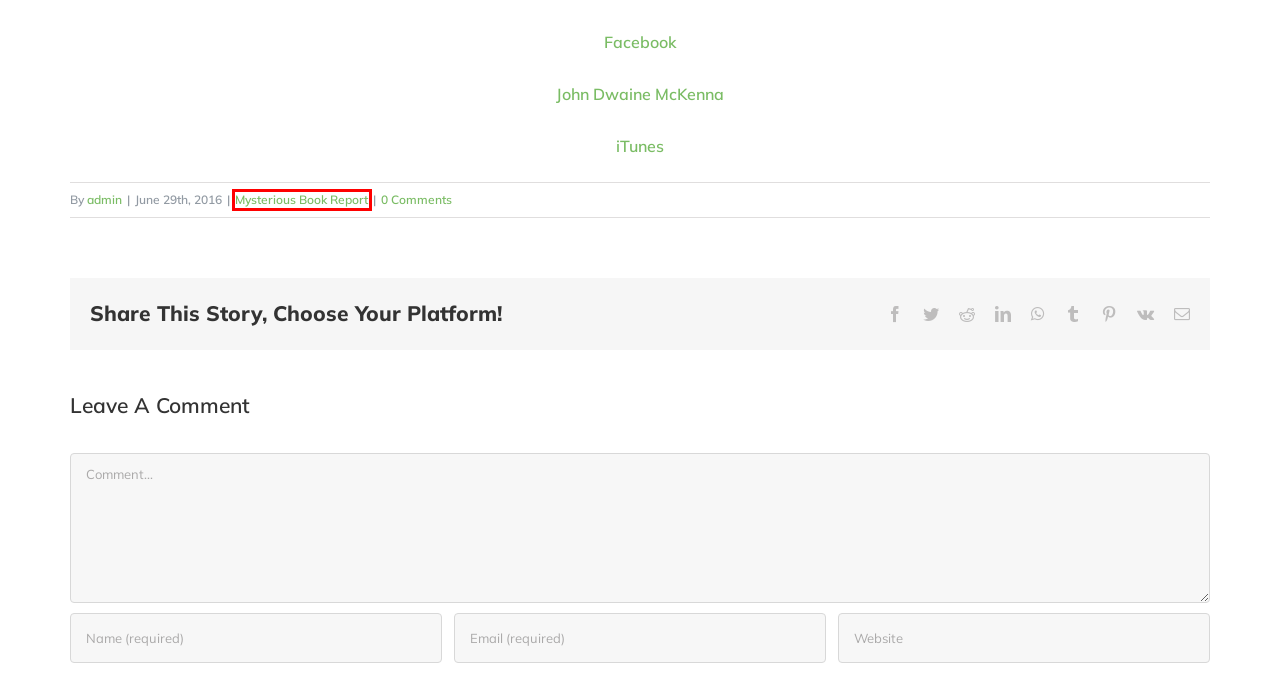You are provided with a screenshot of a webpage that has a red bounding box highlighting a UI element. Choose the most accurate webpage description that matches the new webpage after clicking the highlighted element. Here are your choices:
A. Blog % - John Dwaine McKenna
B. VK | 登录
C. Mysterious Book Report Archives - John Dwaine McKenna
D. admin, Author at John Dwaine McKenna
E. Home - John Dwaine McKenna
F. Connecting to the iTunes Store.
G. About - John Dwaine McKenna
H. Articles - John Dwaine McKenna

C